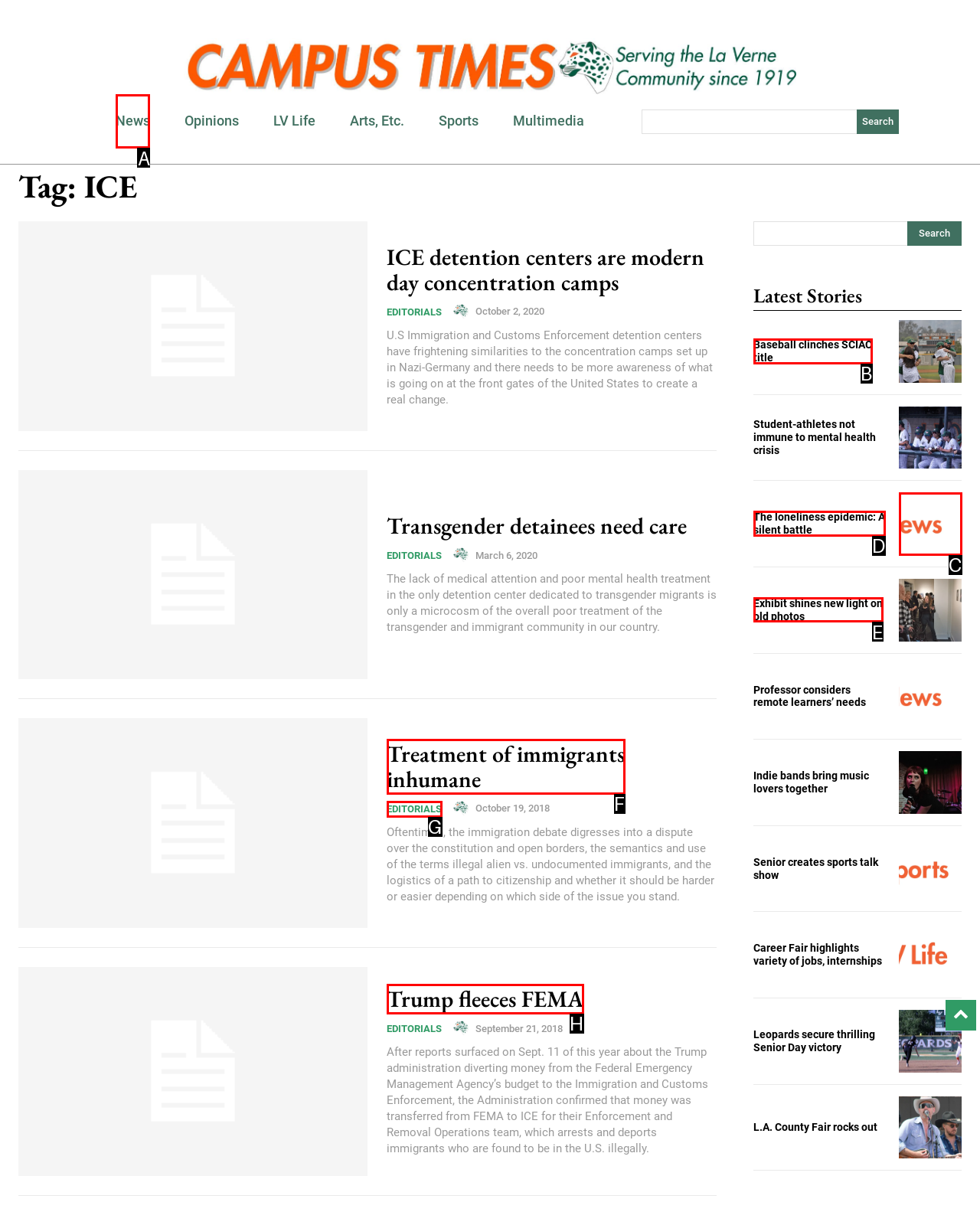Which option should be clicked to complete this task: Read news
Reply with the letter of the correct choice from the given choices.

A